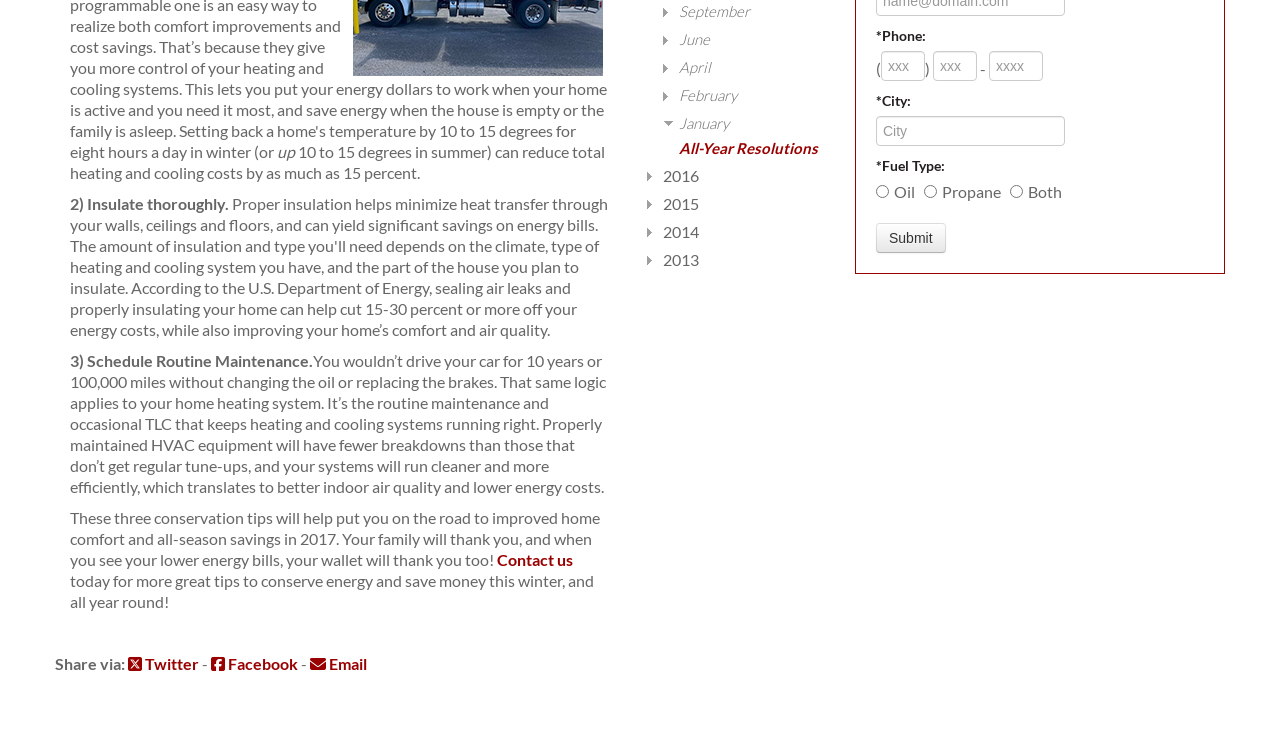Determine the bounding box coordinates for the UI element described. Format the coordinates as (top-left x, top-left y, bottom-right x, bottom-right y) and ensure all values are between 0 and 1. Element description: parent_node: *City: name="xcity" placeholder="City"

[0.684, 0.159, 0.832, 0.2]